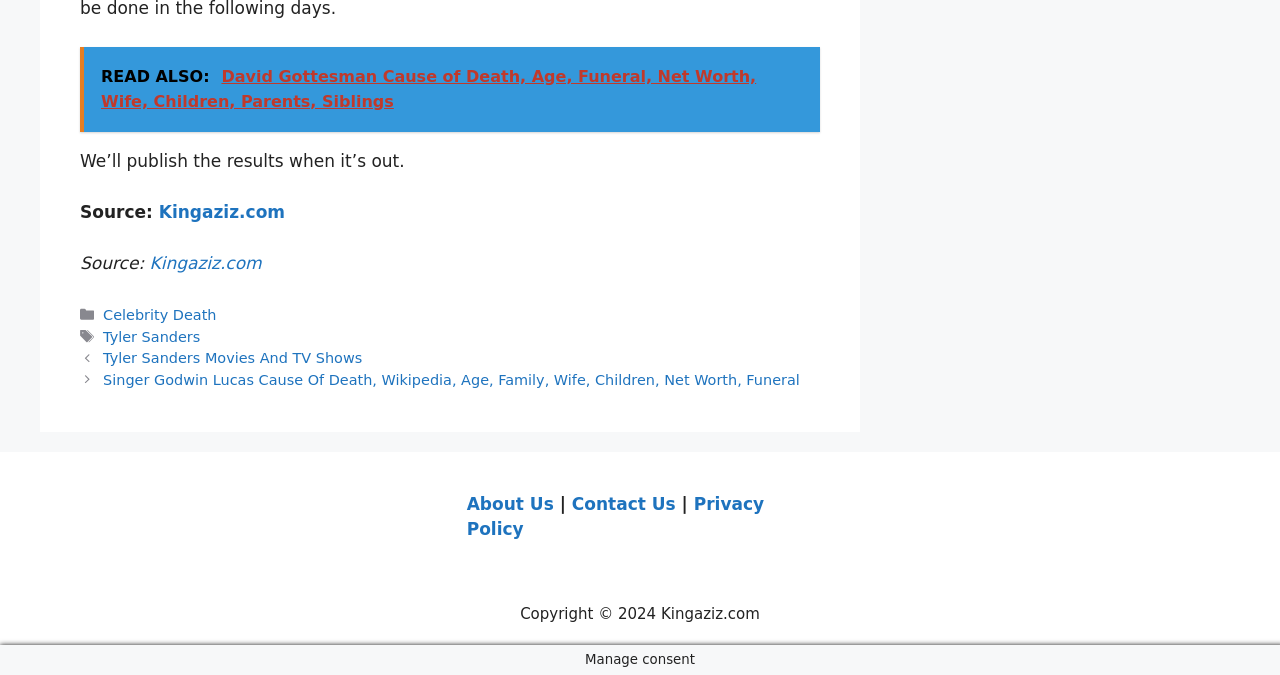Please locate the bounding box coordinates of the element that should be clicked to complete the given instruction: "Read about Tyler Sanders".

[0.081, 0.487, 0.156, 0.511]